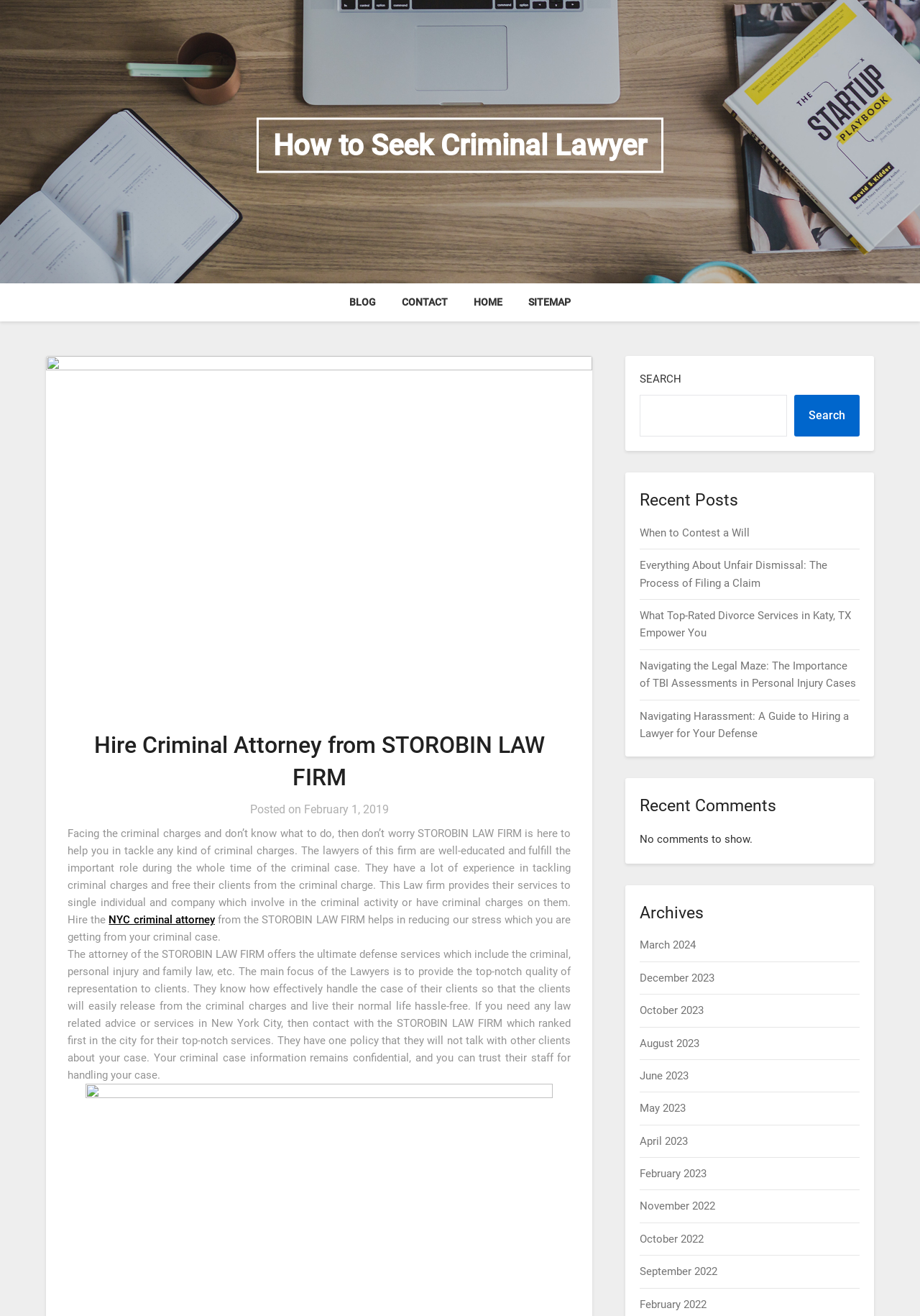Can you specify the bounding box coordinates of the area that needs to be clicked to fulfill the following instruction: "Click the 'HOME' link"?

[0.502, 0.215, 0.559, 0.244]